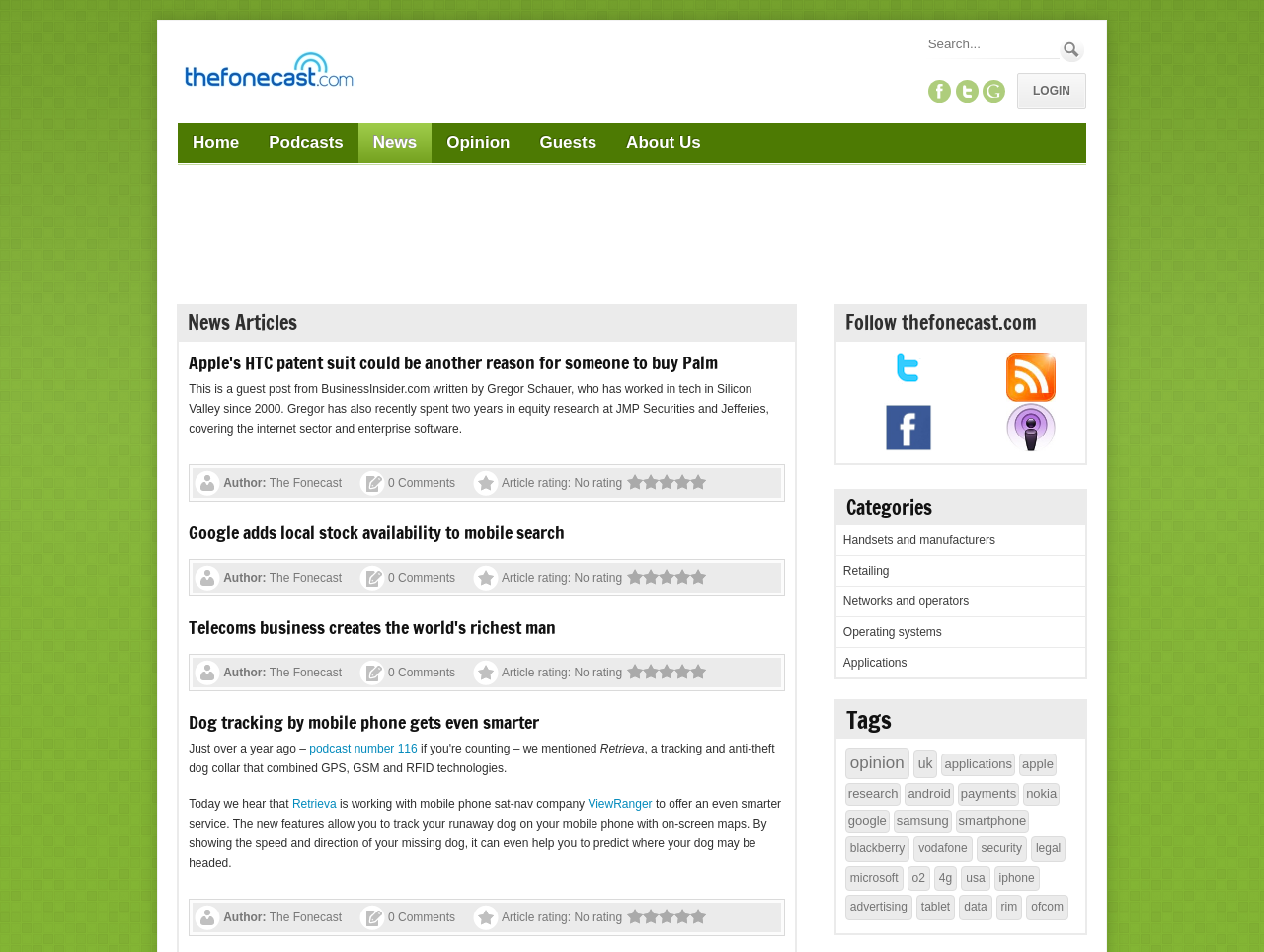Determine the bounding box of the UI component based on this description: "aria-label="TheFonecast.com" title="TheFonecast.com"". The bounding box coordinates should be four float values between 0 and 1, i.e., [left, top, right, bottom].

[0.141, 0.069, 0.284, 0.084]